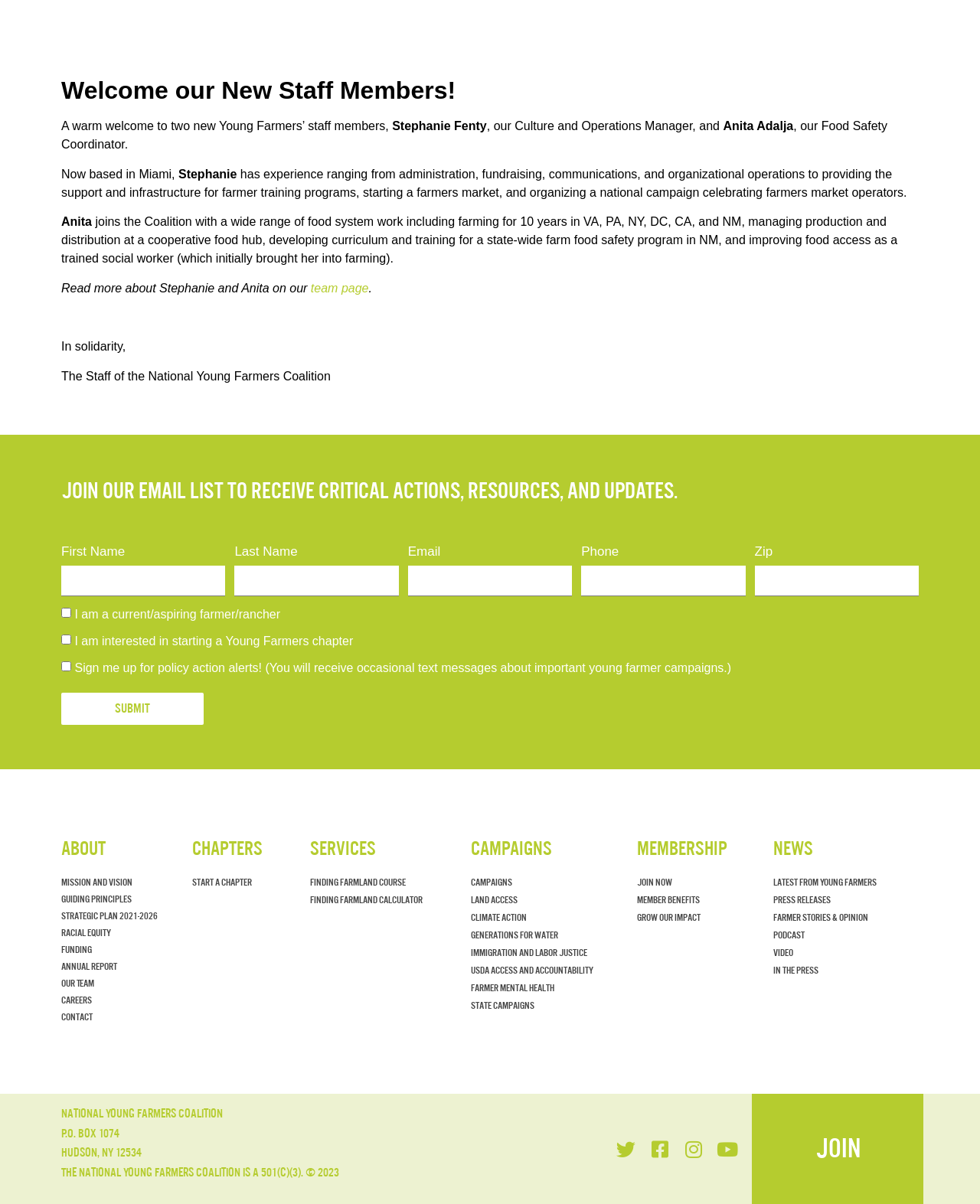Please locate the bounding box coordinates of the element's region that needs to be clicked to follow the instruction: "Follow us on Twitter". The bounding box coordinates should be provided as four float numbers between 0 and 1, i.e., [left, top, right, bottom].

[0.629, 0.946, 0.648, 0.962]